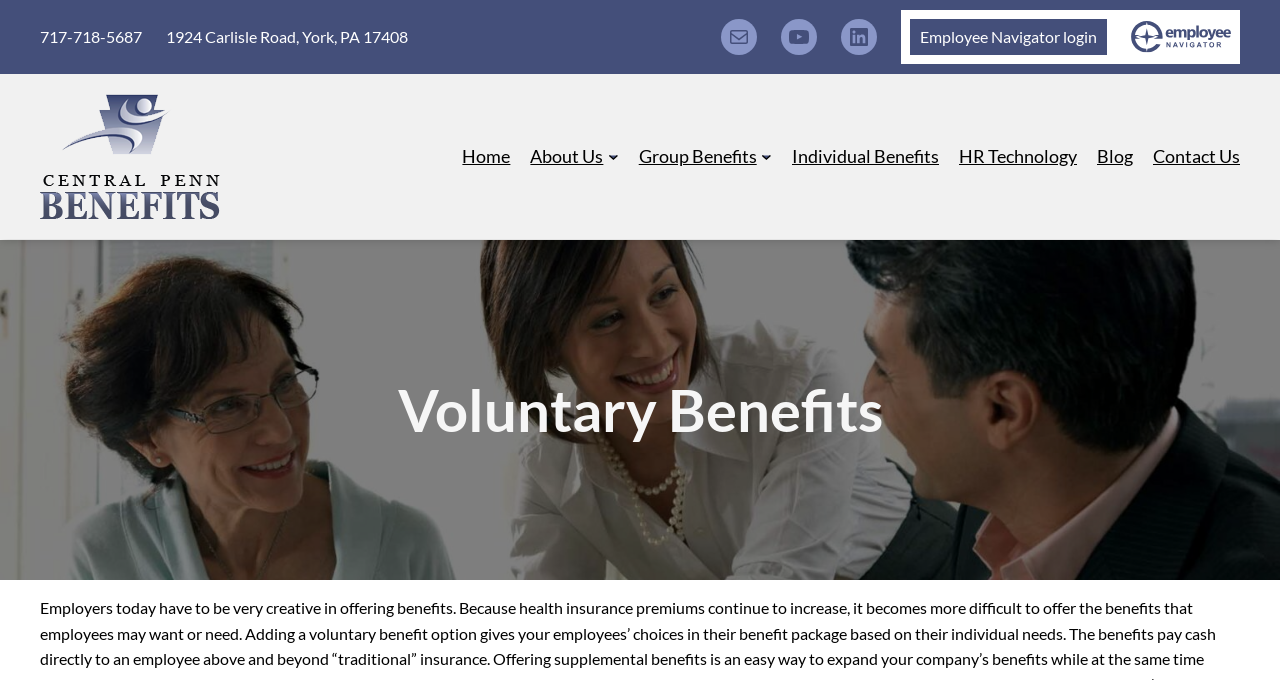Please provide a brief answer to the following inquiry using a single word or phrase:
What is the address of Central Penn Benefits?

1924 Carlisle Road, York, PA 17408